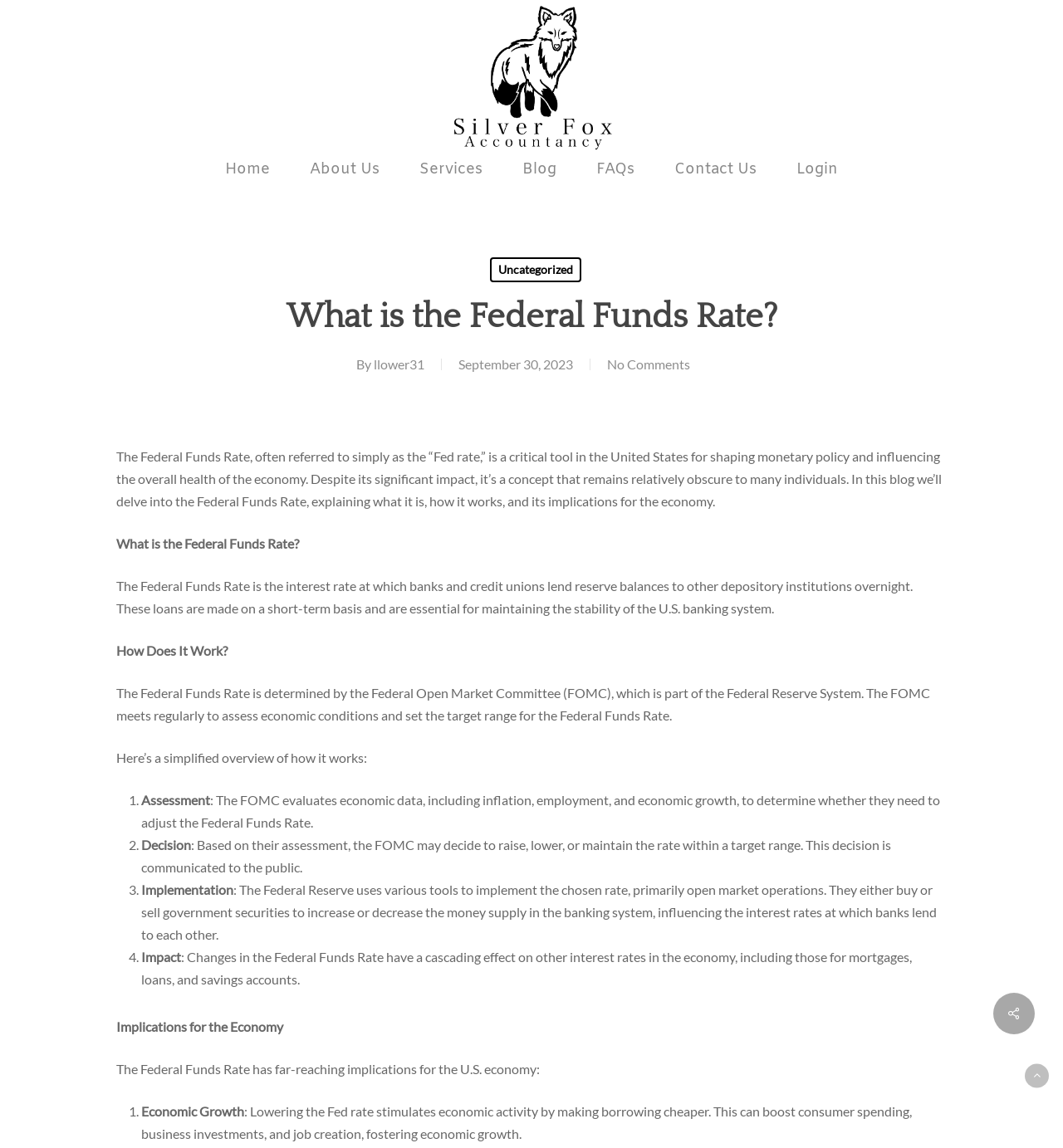Please provide the bounding box coordinates for the element that needs to be clicked to perform the instruction: "Login to the account". The coordinates must consist of four float numbers between 0 and 1, formatted as [left, top, right, bottom].

[0.749, 0.139, 0.788, 0.157]